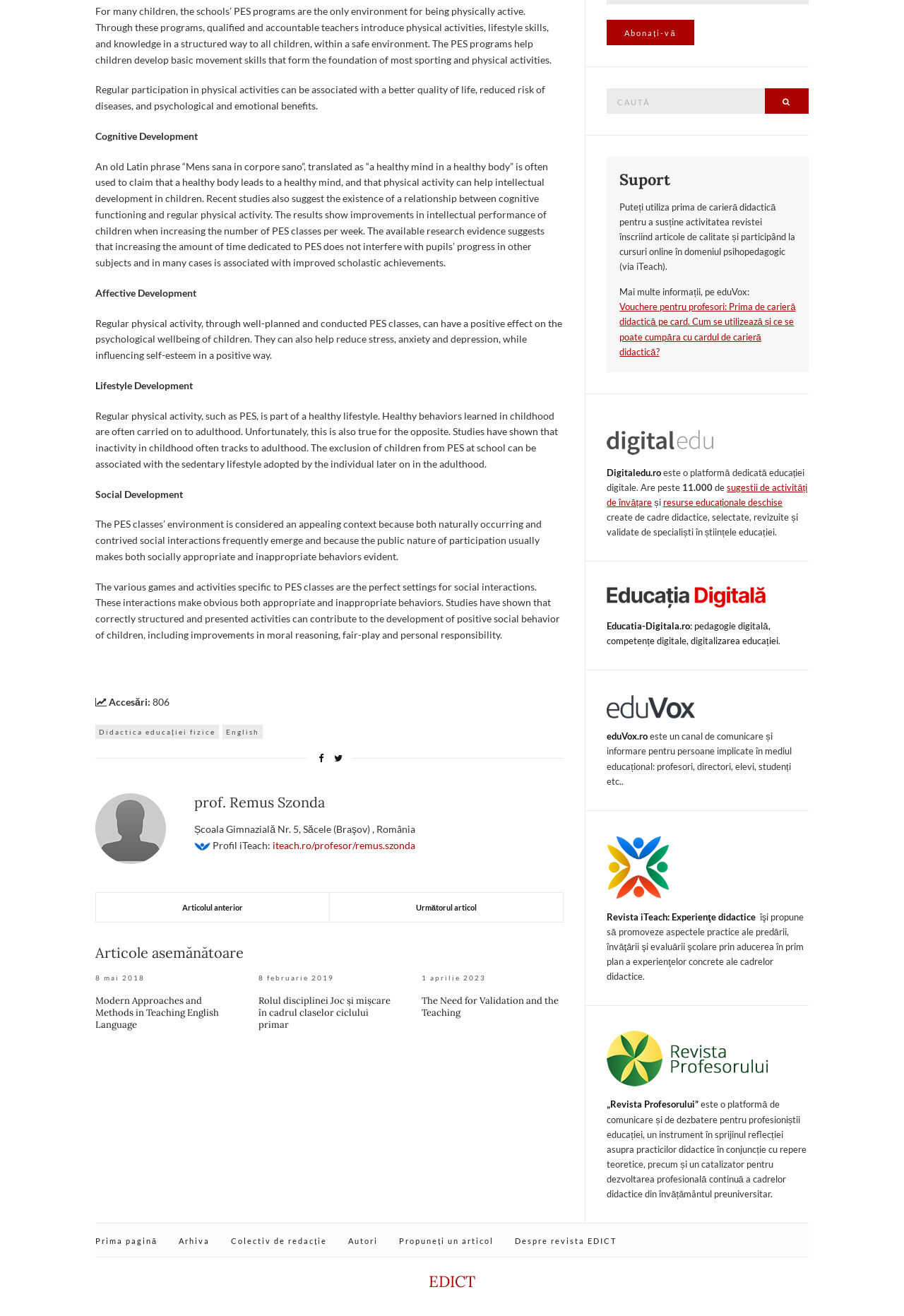Locate the bounding box of the UI element based on this description: "Următorul articol". Provide four float numbers between 0 and 1 as [left, top, right, bottom].

[0.365, 0.679, 0.623, 0.701]